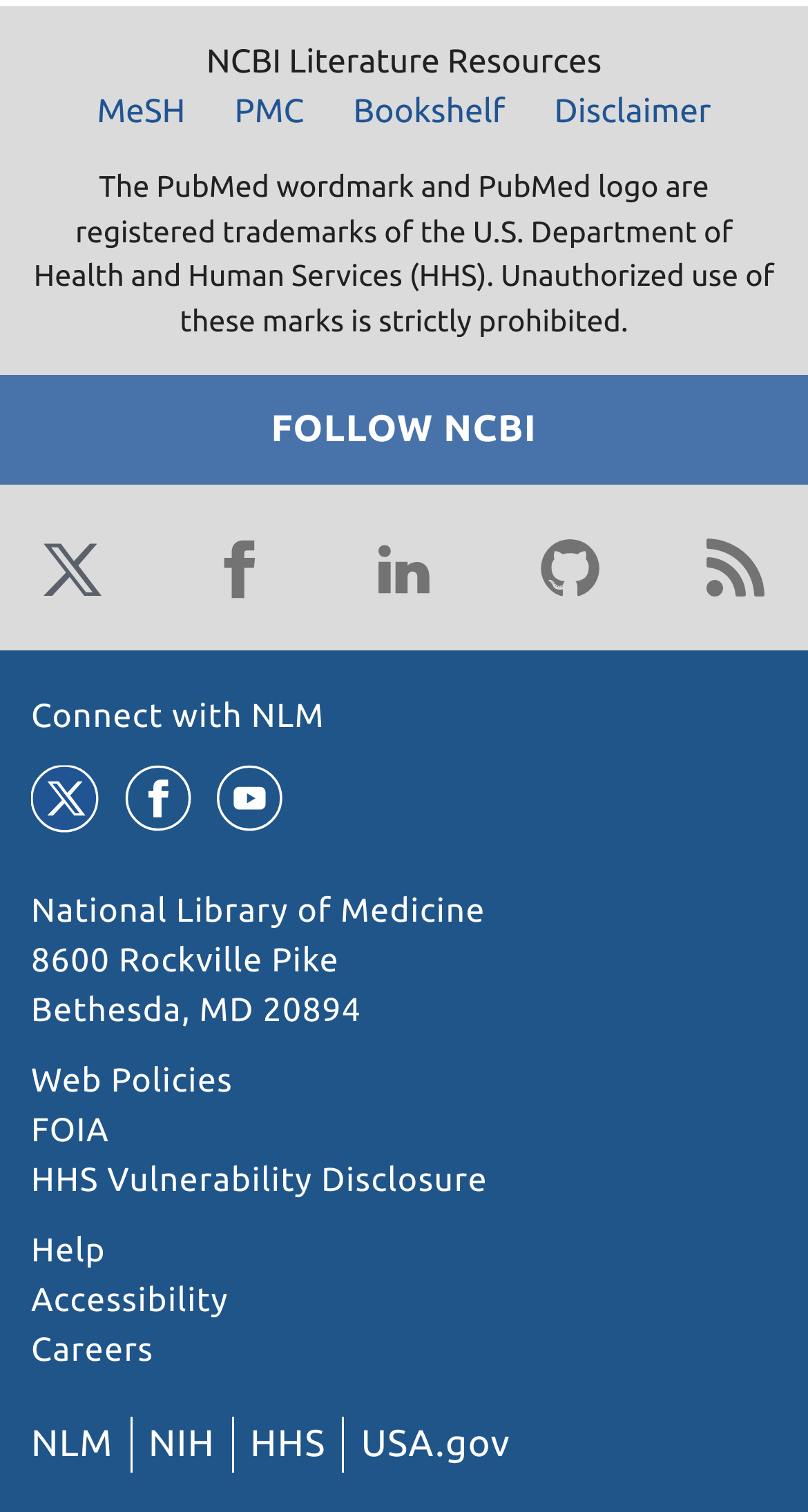What social media platforms are available?
Please provide a single word or phrase in response based on the screenshot.

Twitter, Facebook, LinkedIn, YouTube